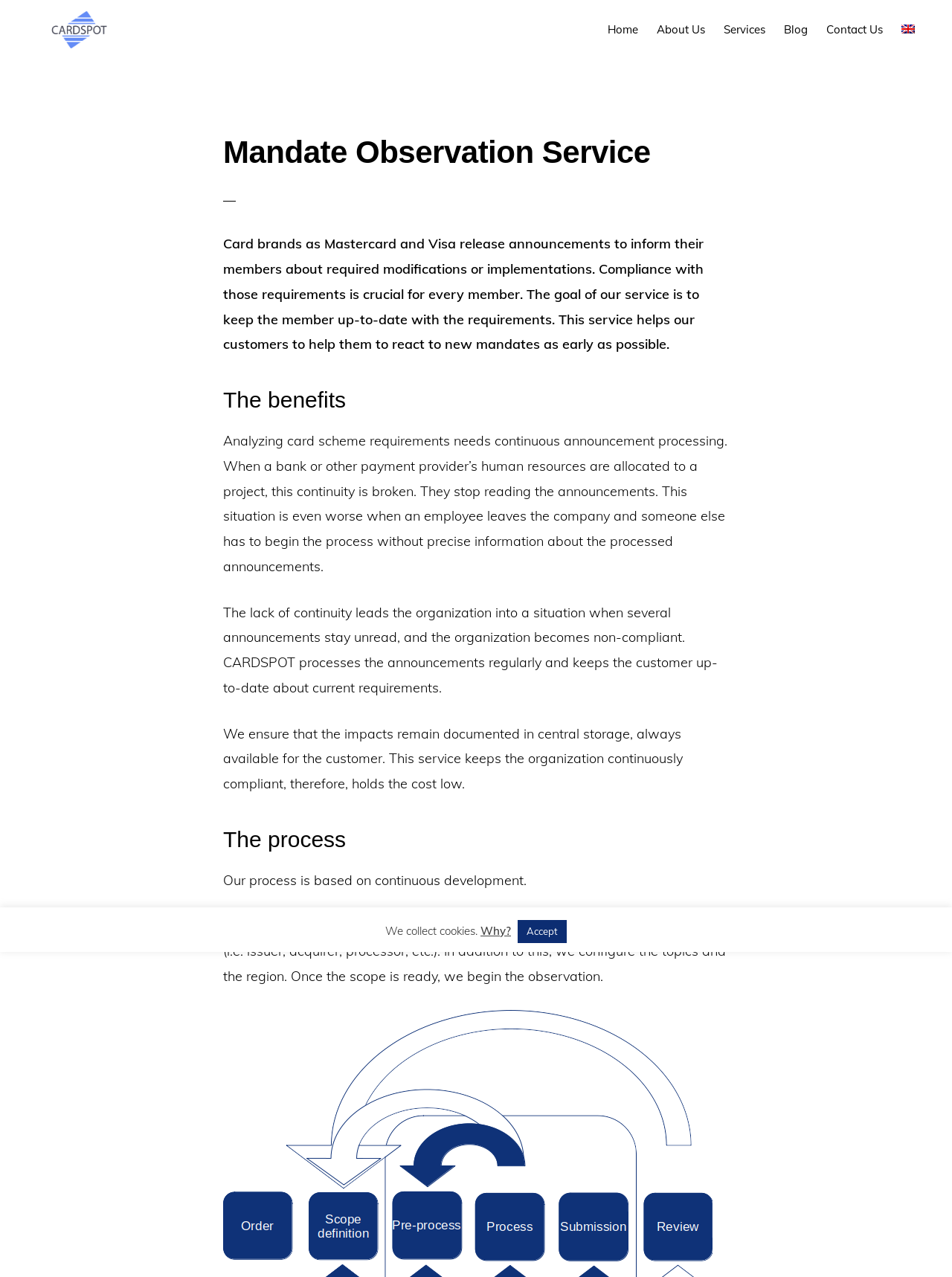Could you find the bounding box coordinates of the clickable area to complete this instruction: "Read the blog"?

[0.816, 0.007, 0.856, 0.039]